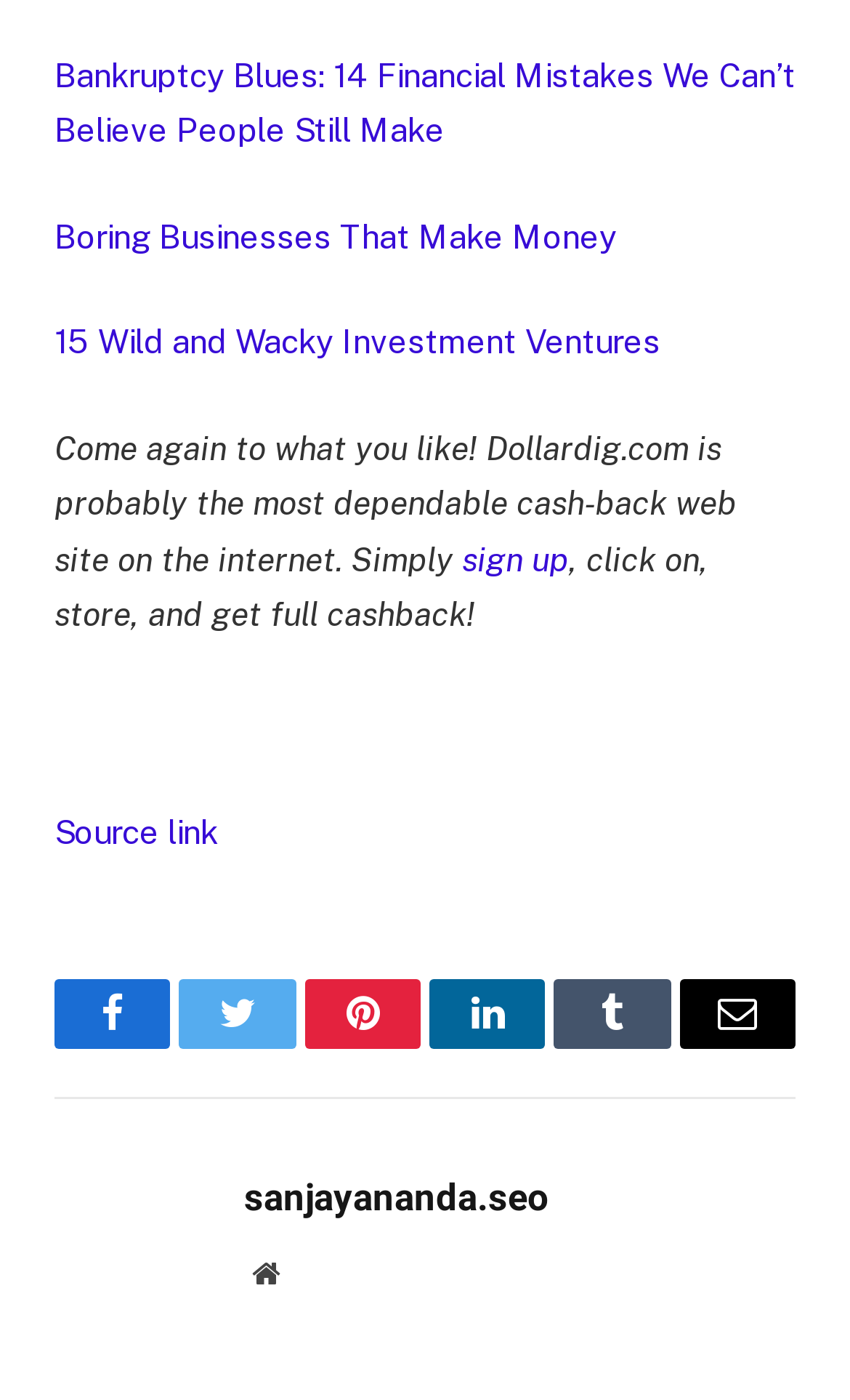Respond to the question below with a single word or phrase: How many social media links are present?

5